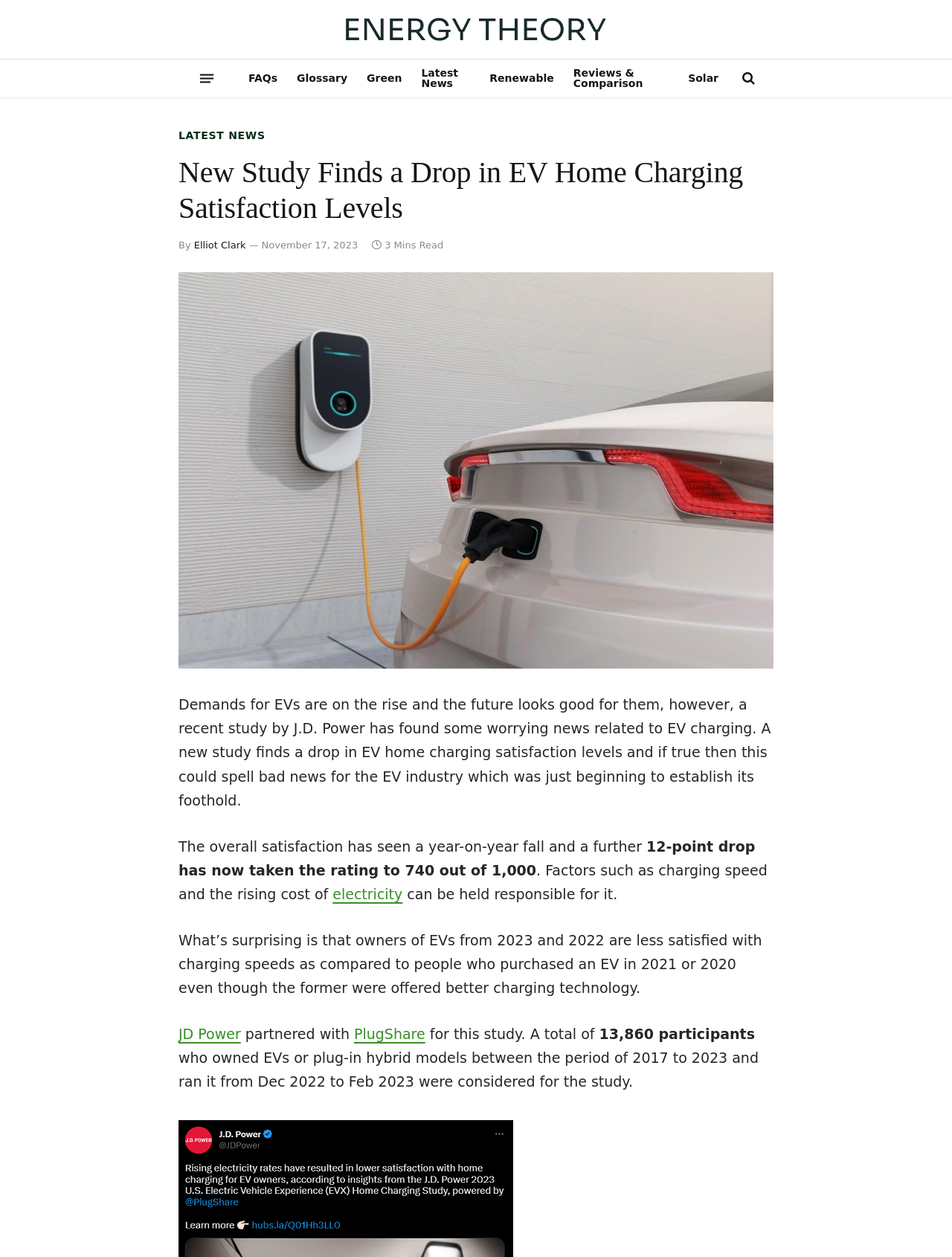Who conducted the study on EV home charging satisfaction levels?
Give a one-word or short phrase answer based on the image.

J.D. Power